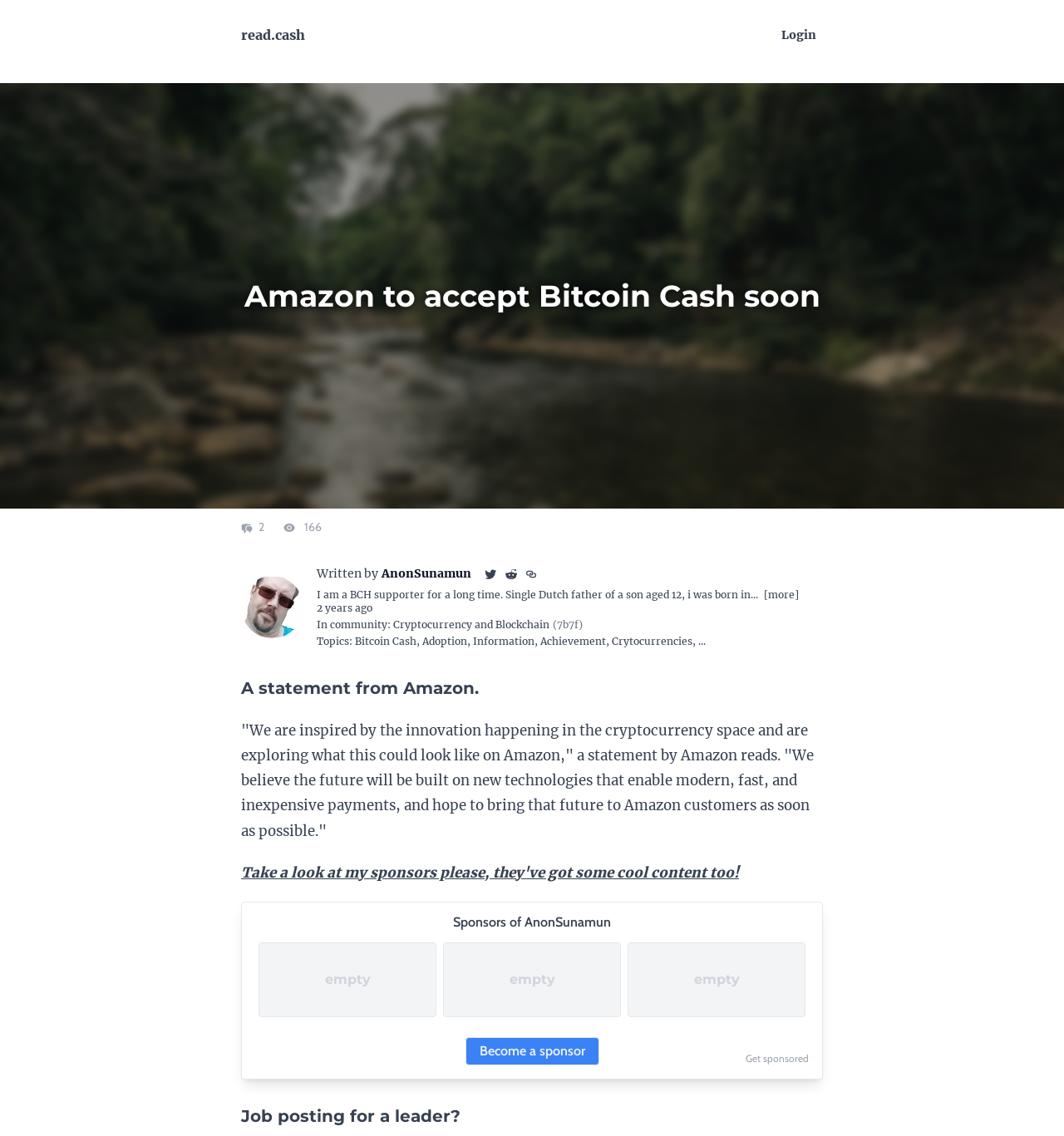Please find the bounding box coordinates of the element that you should click to achieve the following instruction: "Login to the website". The coordinates should be presented as four float numbers between 0 and 1: [left, top, right, bottom].

[0.728, 0.024, 0.773, 0.037]